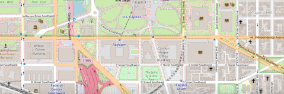Provide a comprehensive description of the image.

This image displays a detailed map of Washington, D.C., showcasing various streets, landmarks, and public spaces. Notable features include several parks and green areas, as well as major thoroughfares visible throughout the map. The map is oriented to highlight key locations, likely relevant to constituents or visitors seeking information about the area. The image serves as a navigational tool, providing important context for the surrounding infrastructures and helping readers identify various points of interest in the vicinity of the congressional offices mentioned in previous content related to Congresswoman Cathy McMorris Rodgers.